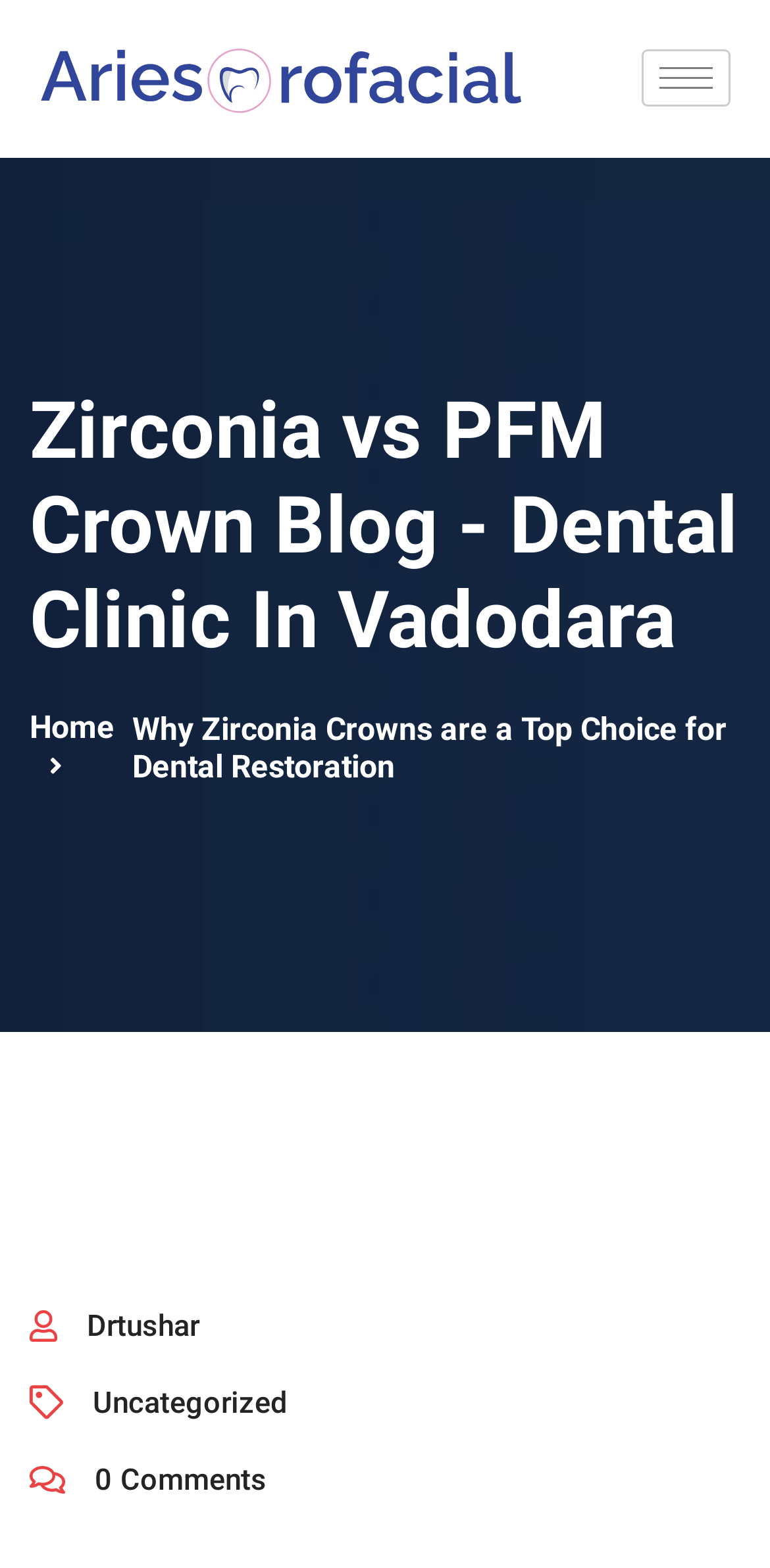Please find the main title text of this webpage.

Why Zirconia Crowns are a Top Choice for Dental Restoration